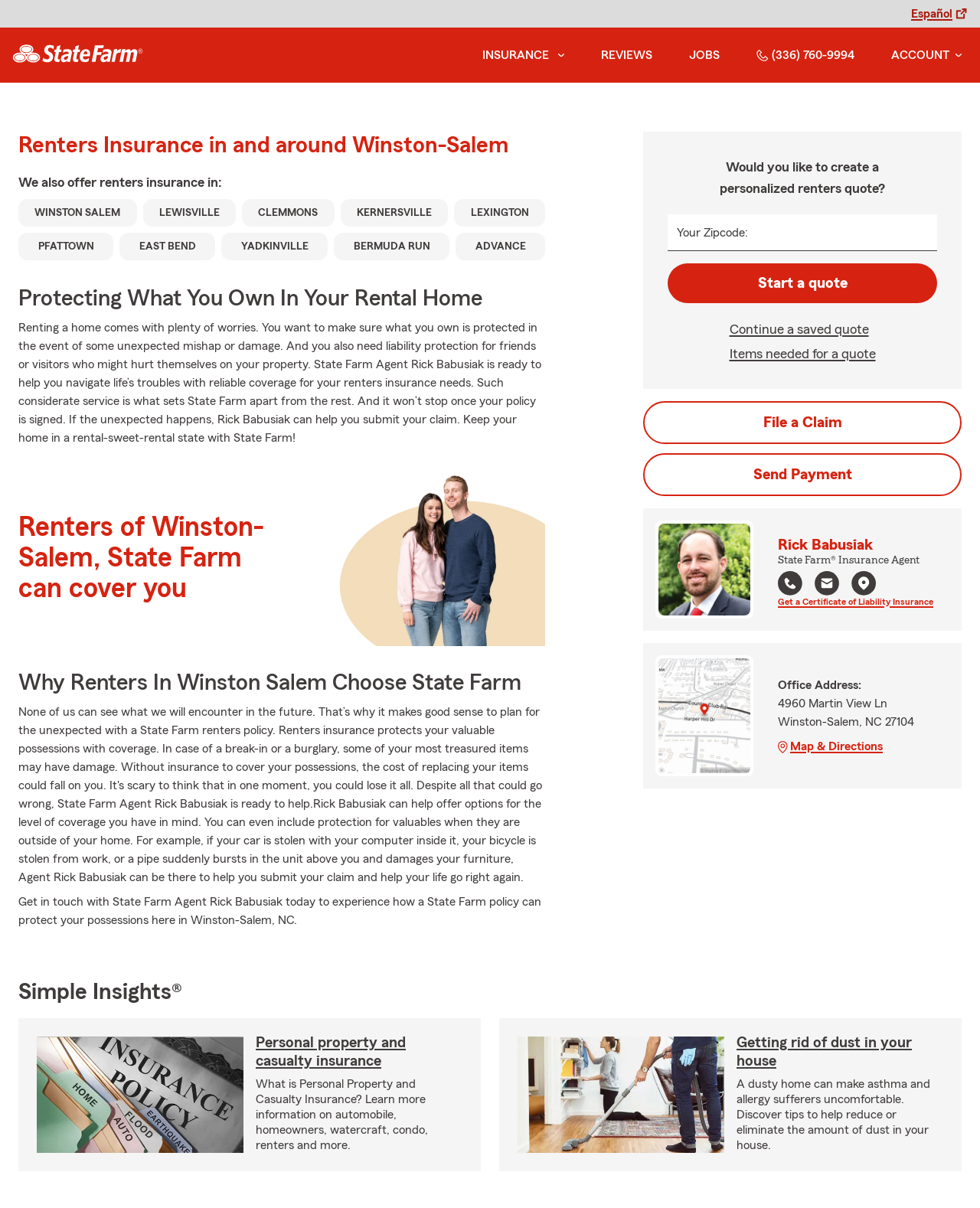Determine the bounding box coordinates for the UI element with the following description: "Start a quote". The coordinates should be four float numbers between 0 and 1, represented as [left, top, right, bottom].

[0.681, 0.218, 0.956, 0.251]